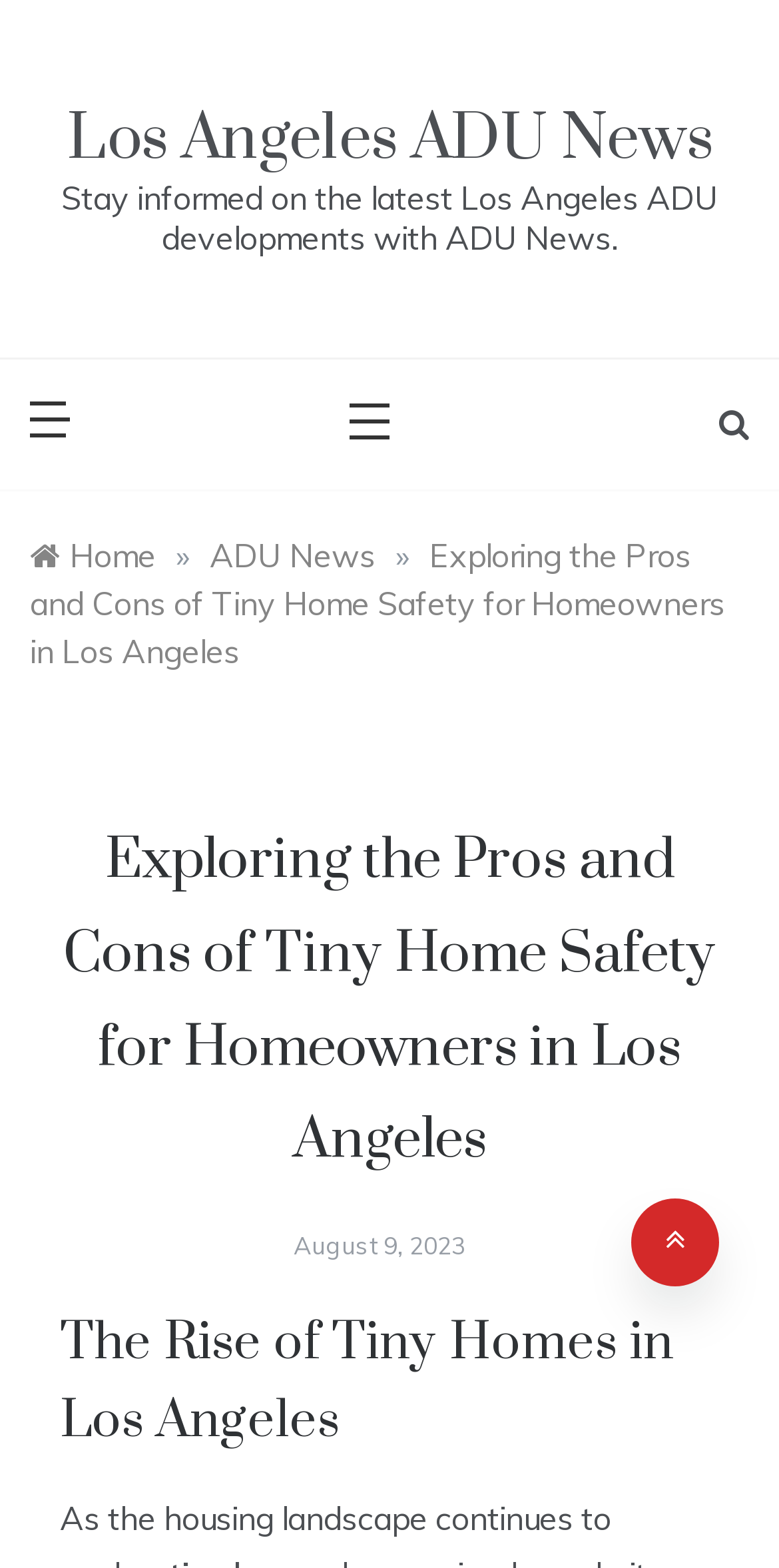Respond concisely with one word or phrase to the following query:
How many buttons are on the top section of the webpage?

2